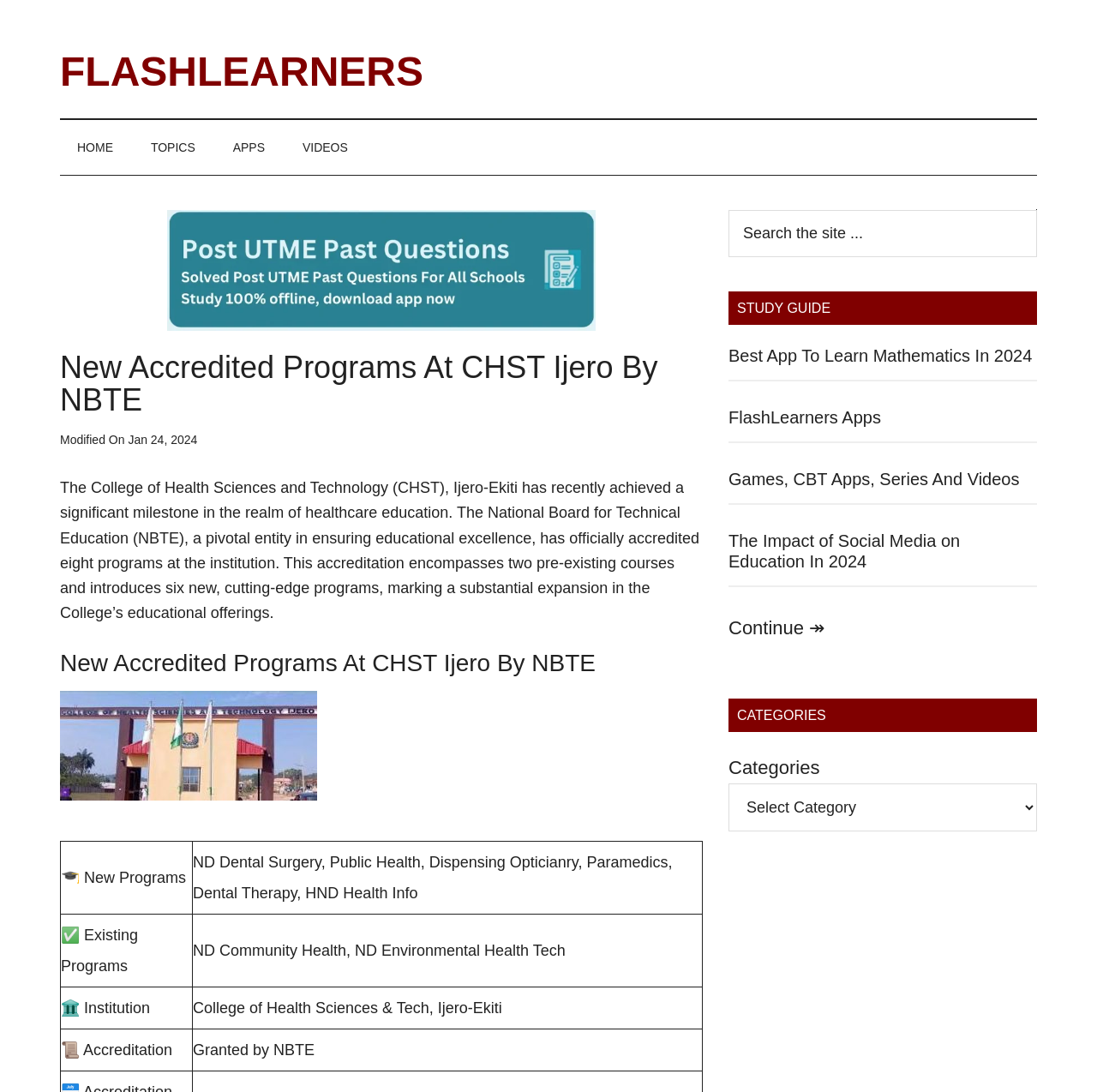Please determine the bounding box coordinates for the element with the description: "FlashLearners Apps".

[0.664, 0.374, 0.803, 0.391]